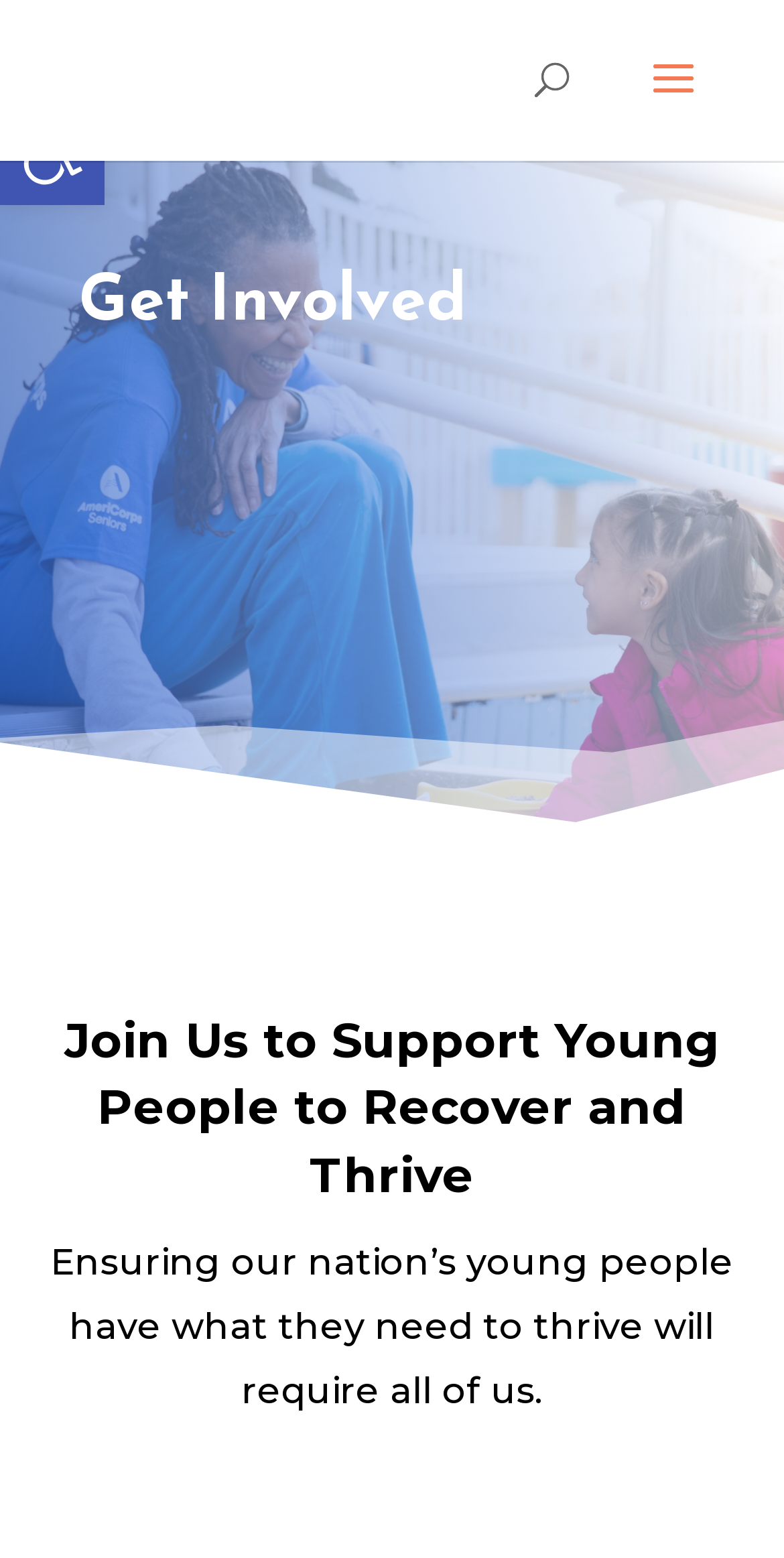Provide a thorough summary of the webpage.

The webpage is titled "Get Involved | The National Partnership for Student Success" and has a prominent call-to-action button at the top left corner to "Open toolbar Accessibility Tools", accompanied by a small image labeled "Accessibility Tools". 

In the center of the page, there is a search bar spanning almost the entire width. Below the search bar, a large heading "Get Involved" is displayed, followed by a brief non-descriptive text. 

Further down the page, another heading "Join Us to Support Young People to Recover and Thrive" is positioned, taking up most of the page's width. Below this heading, a paragraph of text explains that ensuring the nation's young people thrive will require collective effort.